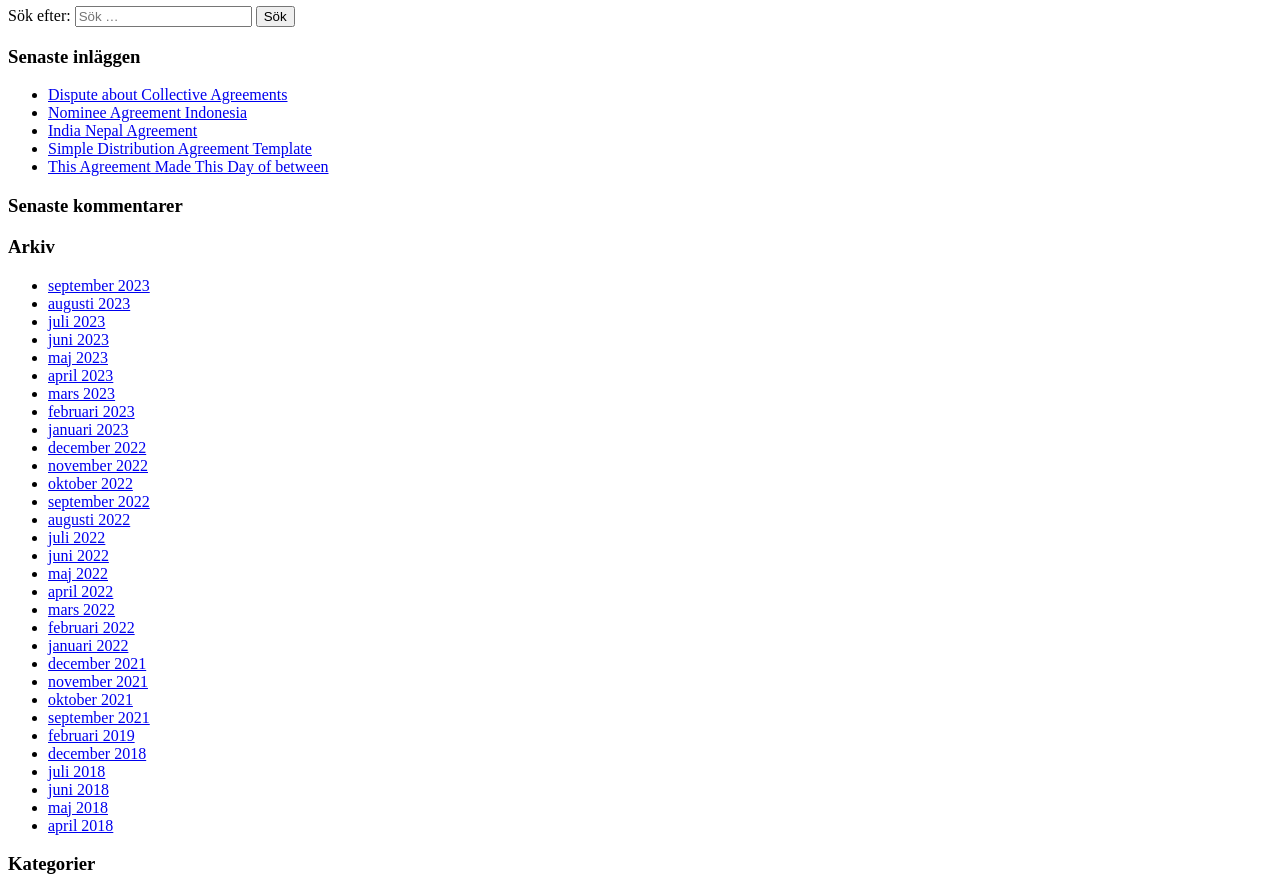How many links are listed under 'Senaste kommentarer'?
Please respond to the question with as much detail as possible.

The section 'Senaste kommentarer' is located below the 'Senaste inläggen' section, but it does not list any links. This suggests that there are no recent comments to display, or that the website does not have a comment system.